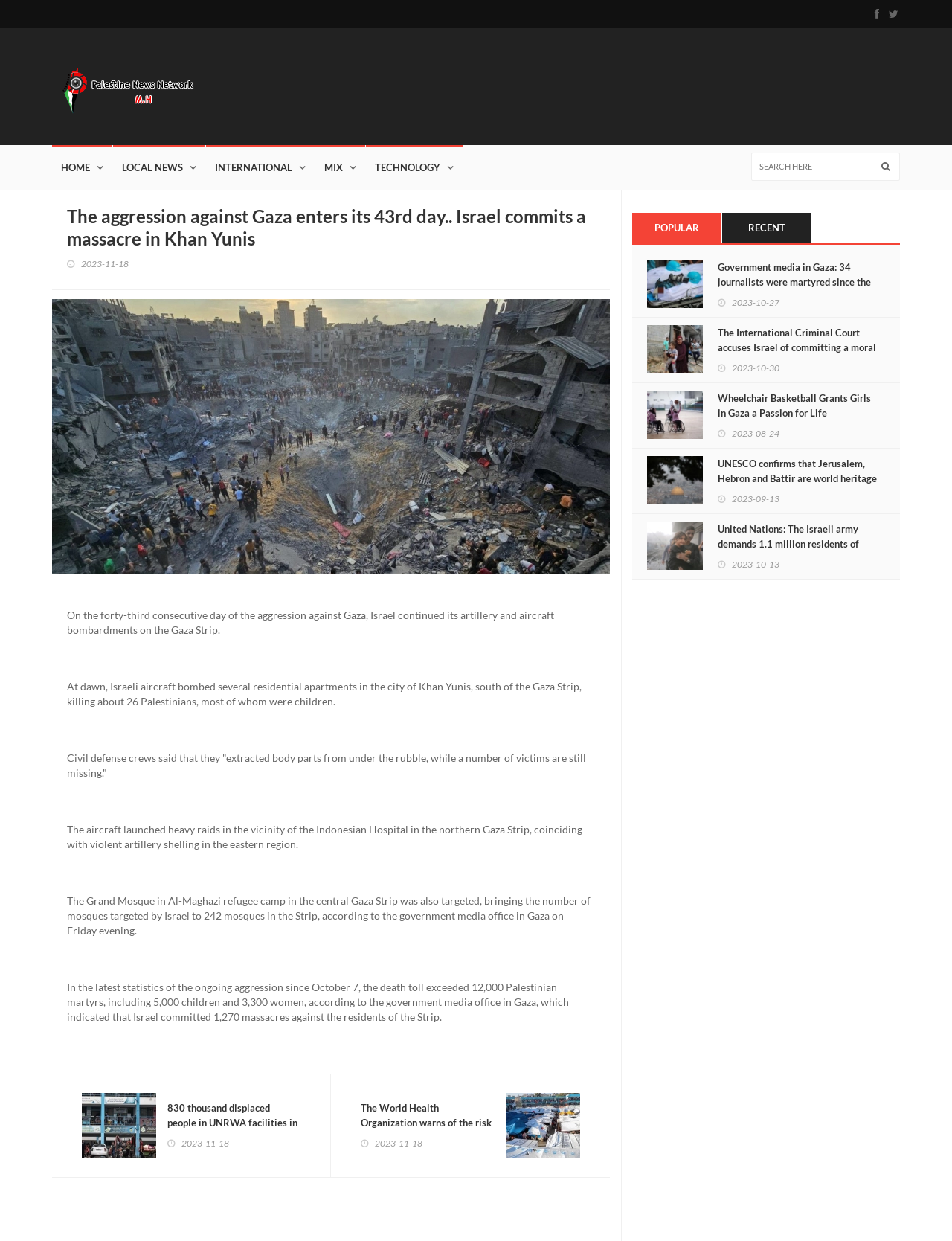Provide the bounding box coordinates of the area you need to click to execute the following instruction: "Search here".

[0.789, 0.123, 0.945, 0.146]